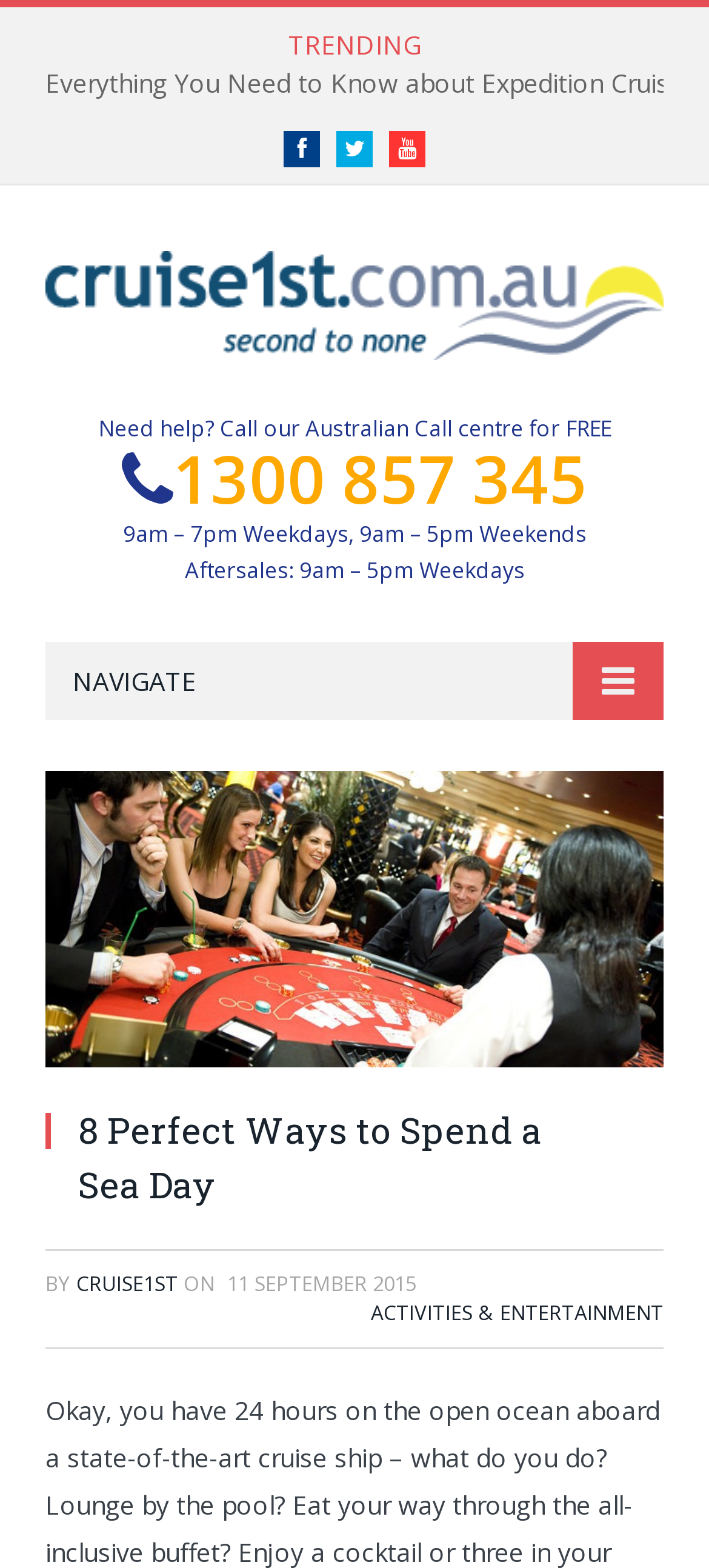Give the bounding box coordinates for the element described by: "title="Cruise 1st Blog"".

[0.064, 0.169, 0.936, 0.219]